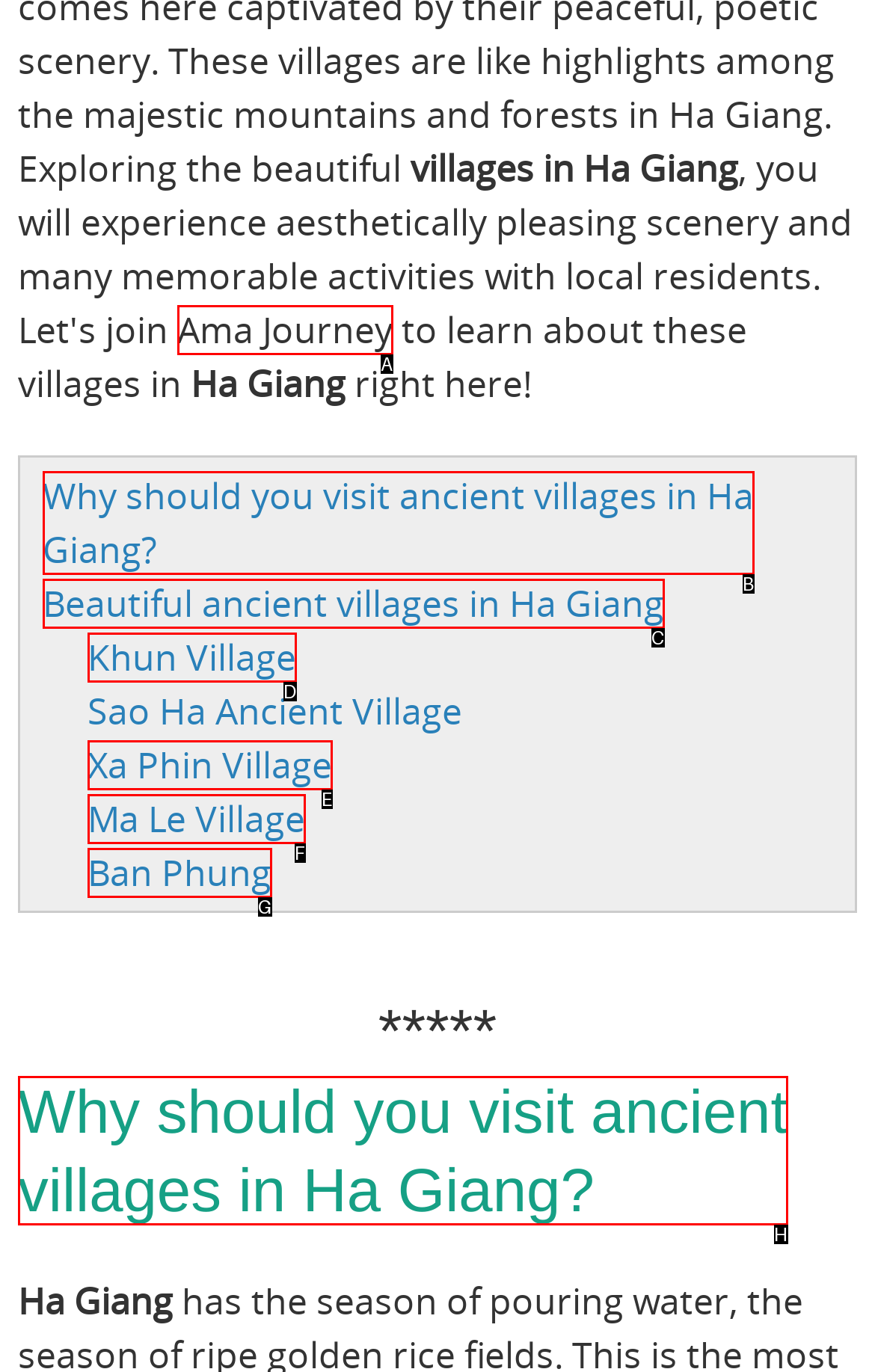Select the HTML element that matches the description: aria-label="Öppna meny". Provide the letter of the chosen option as your answer.

None